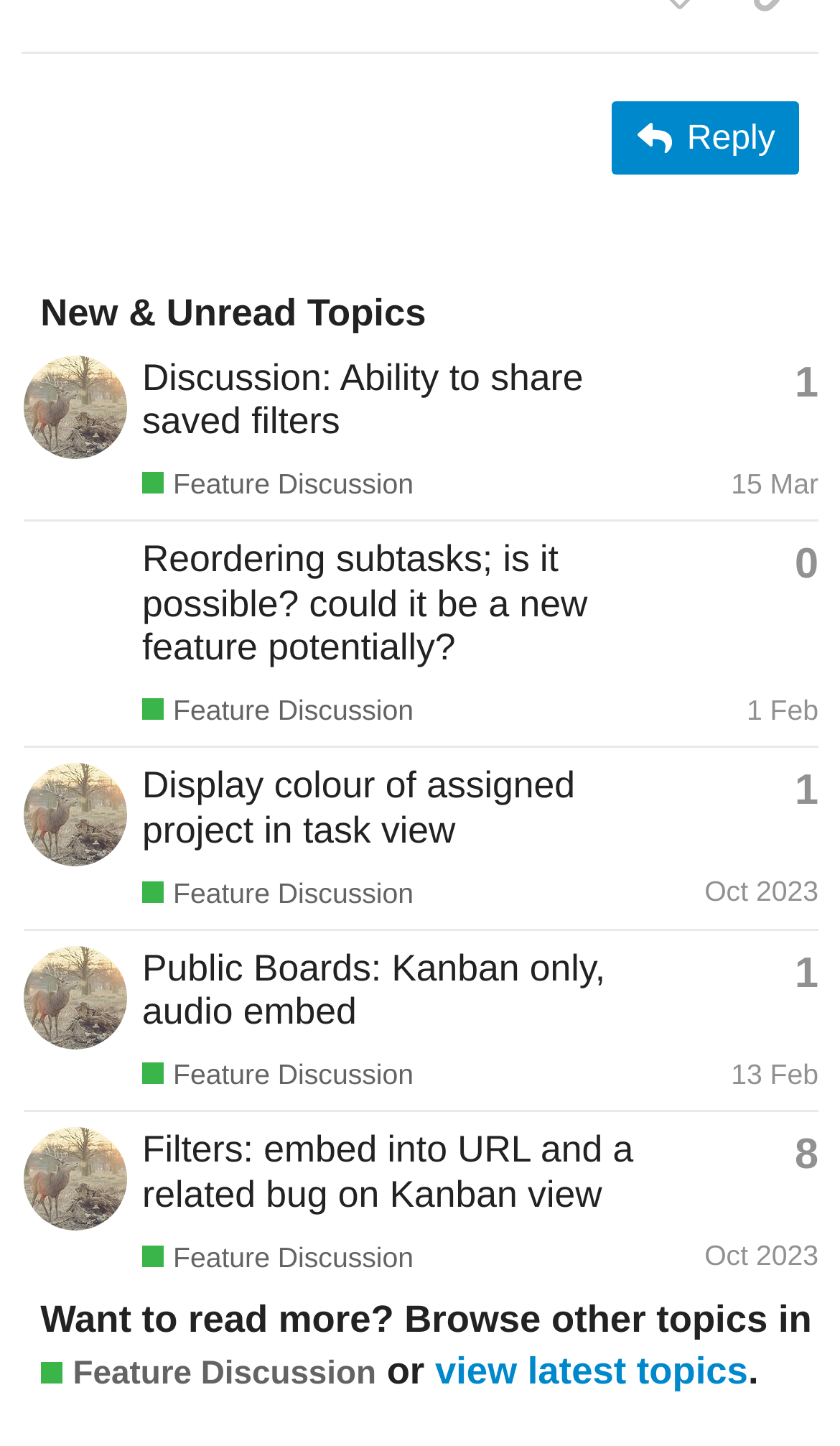Please identify the bounding box coordinates of the element I need to click to follow this instruction: "Click the 'Reply' button".

[0.729, 0.07, 0.952, 0.121]